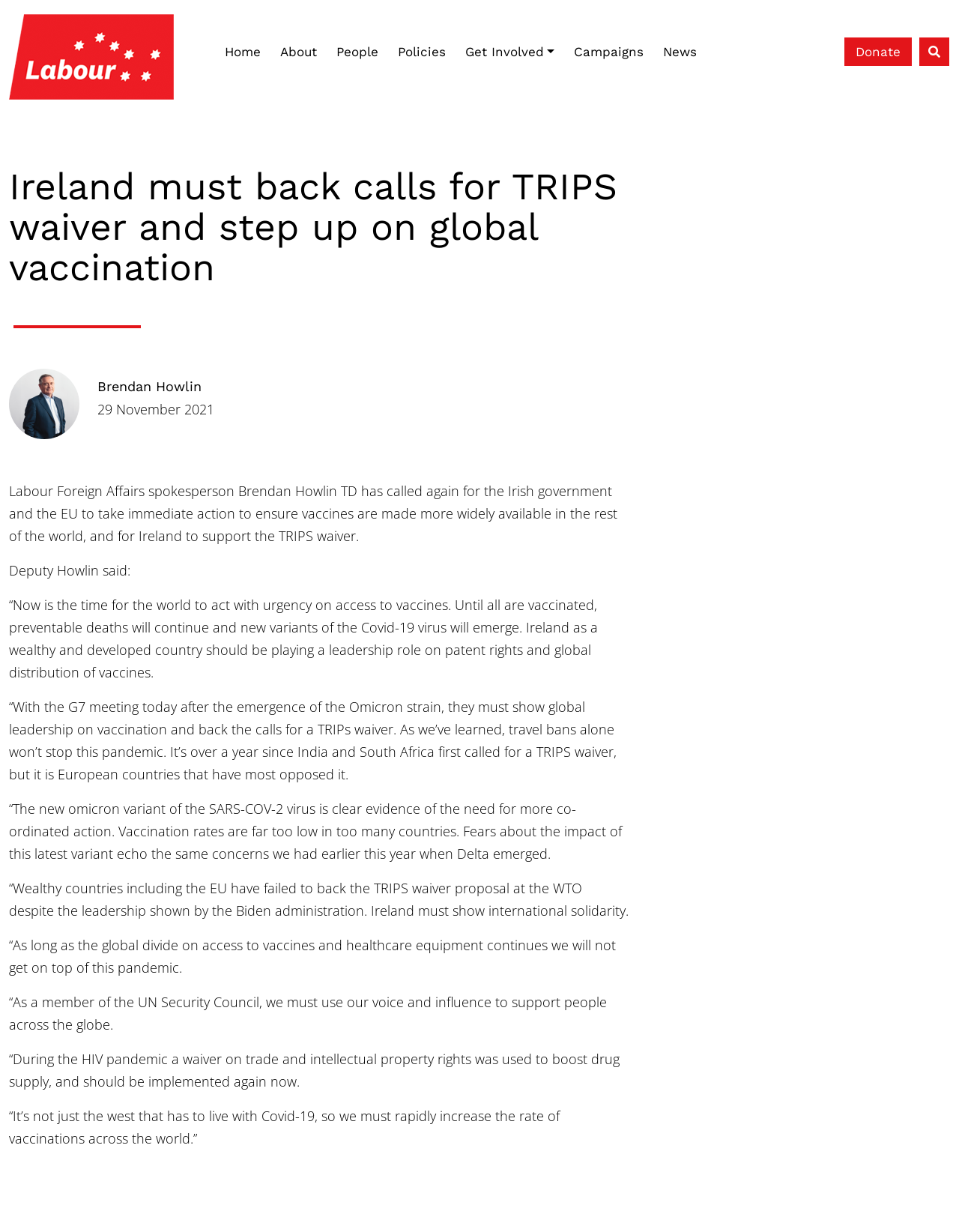Determine the bounding box coordinates of the clickable element to complete this instruction: "Click the logo". Provide the coordinates in the format of four float numbers between 0 and 1, [left, top, right, bottom].

[0.009, 0.005, 0.181, 0.088]